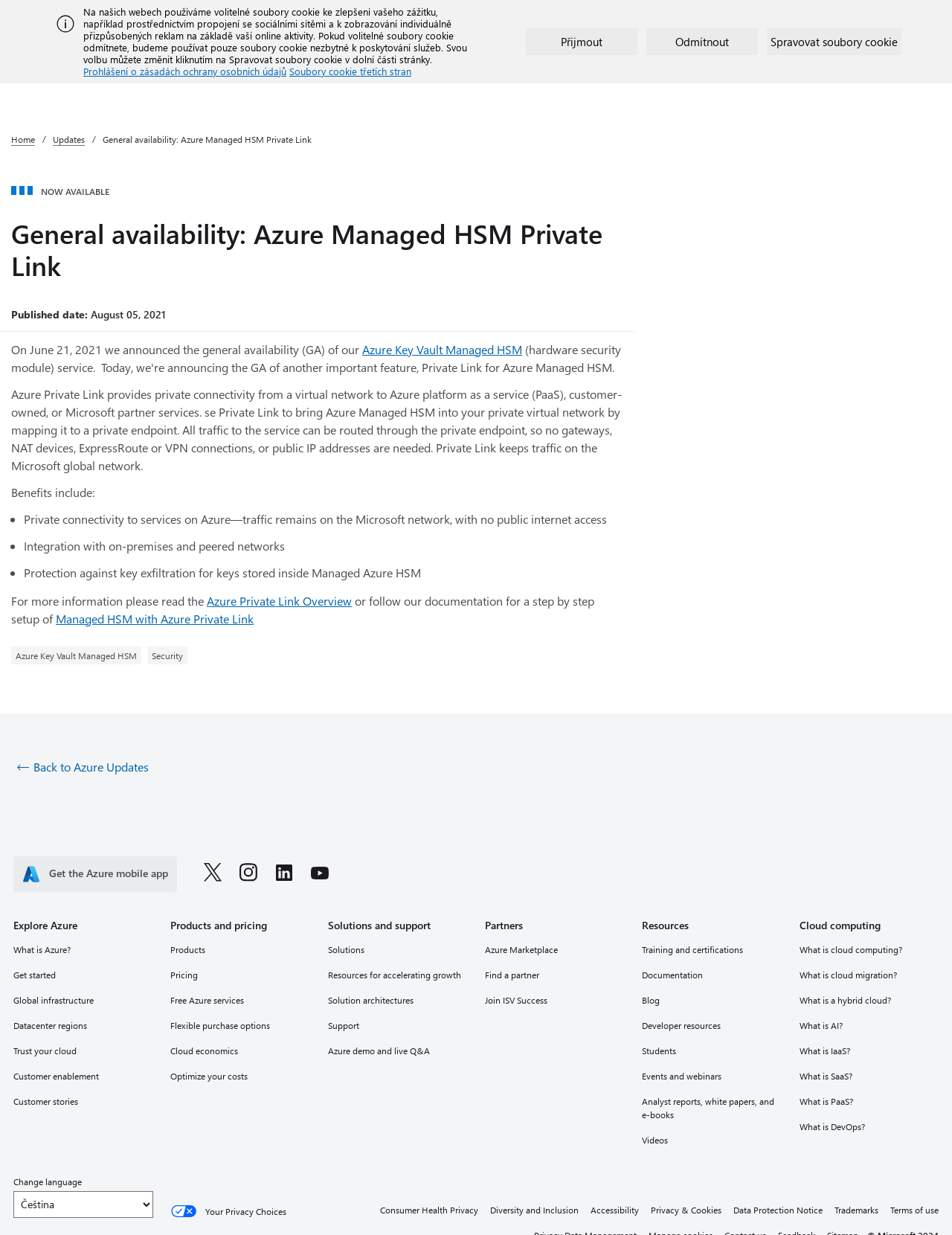Provide a brief response to the question using a single word or phrase: 
What is the purpose of Azure Private Link?

Private connectivity to services on Azure